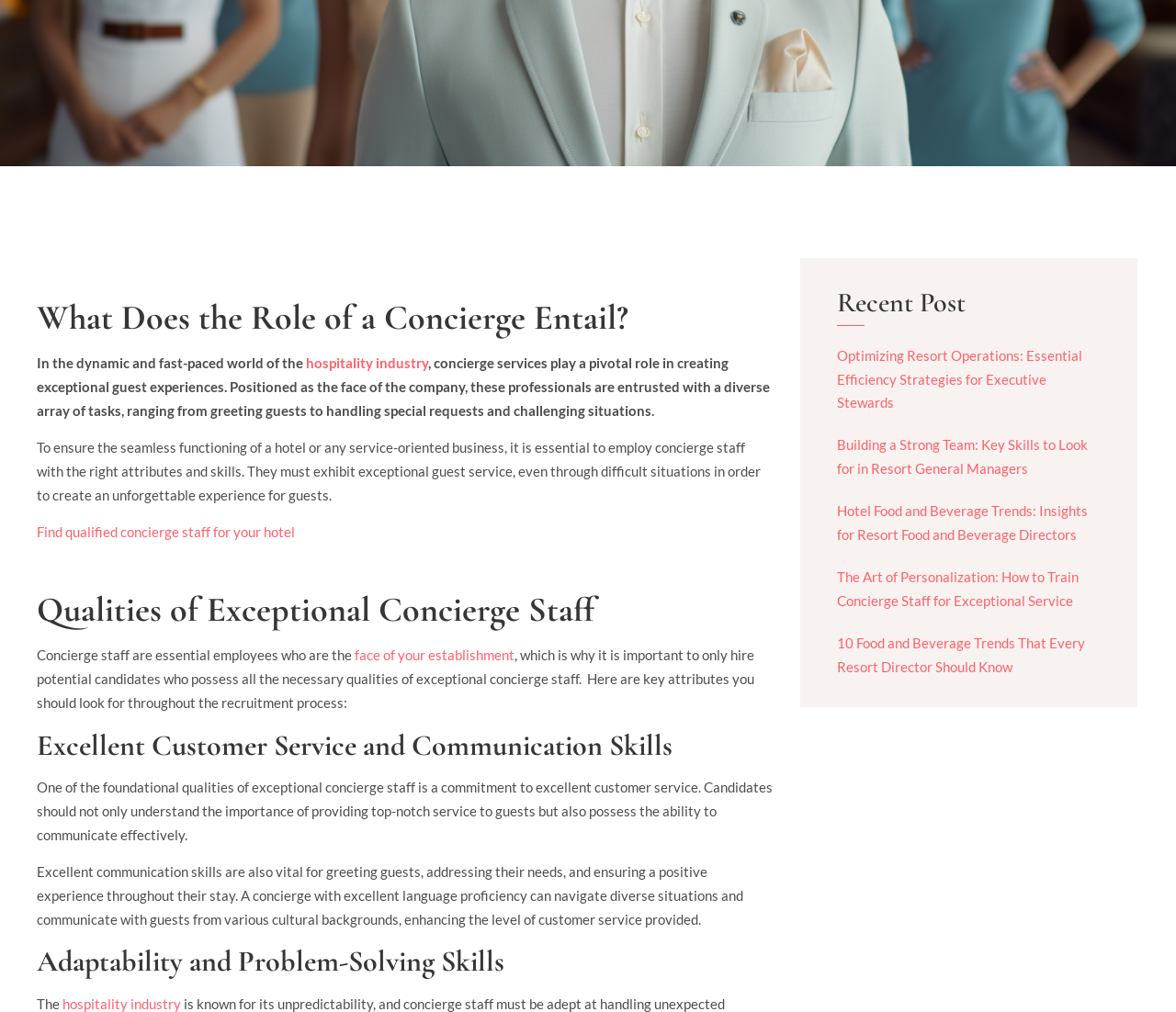Determine the bounding box of the UI component based on this description: "face of your establishment". The bounding box coordinates should be four float values between 0 and 1, i.e., [left, top, right, bottom].

[0.299, 0.639, 0.438, 0.655]